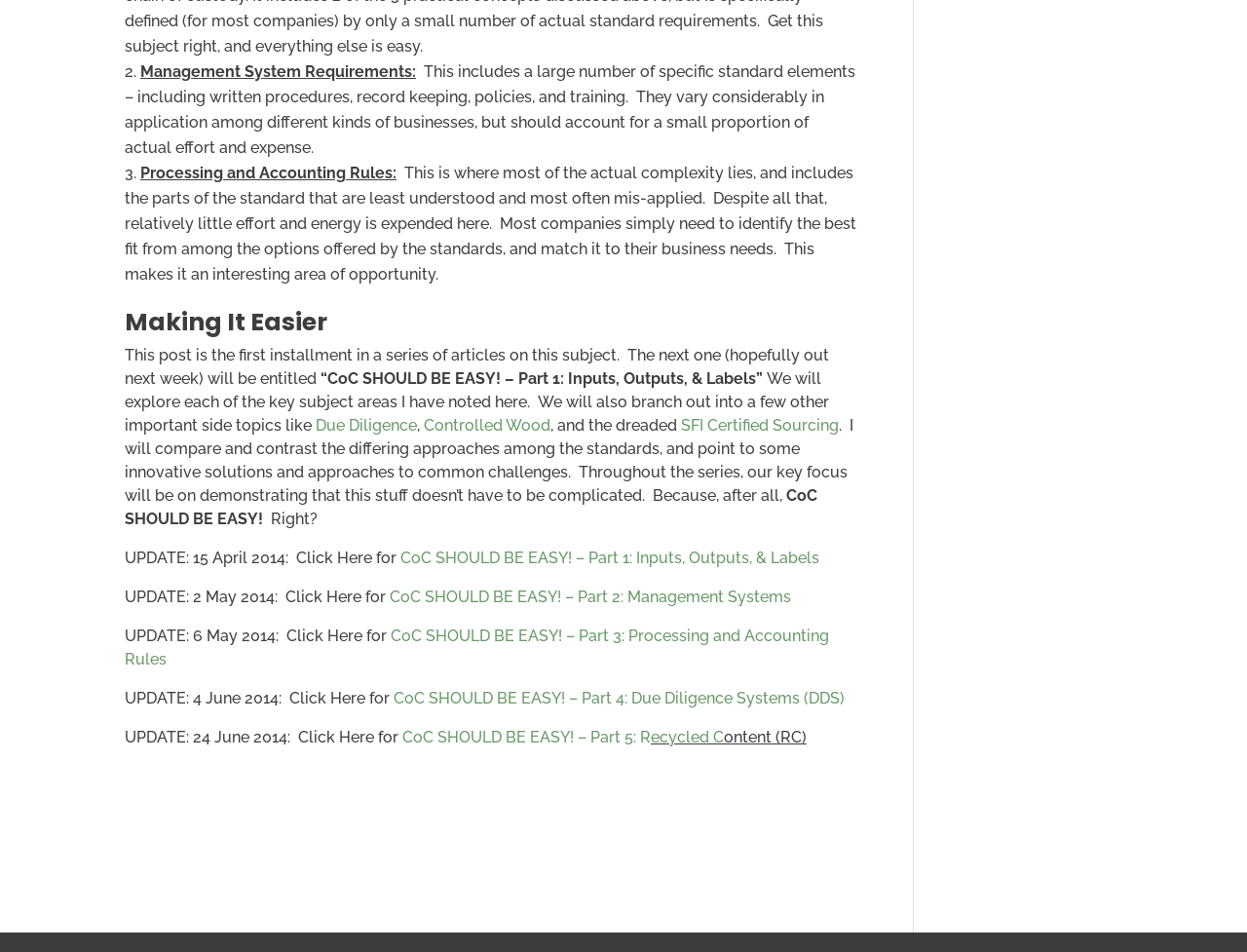Find the bounding box coordinates of the element I should click to carry out the following instruction: "Click on 'Due Diligence'".

[0.253, 0.437, 0.334, 0.456]